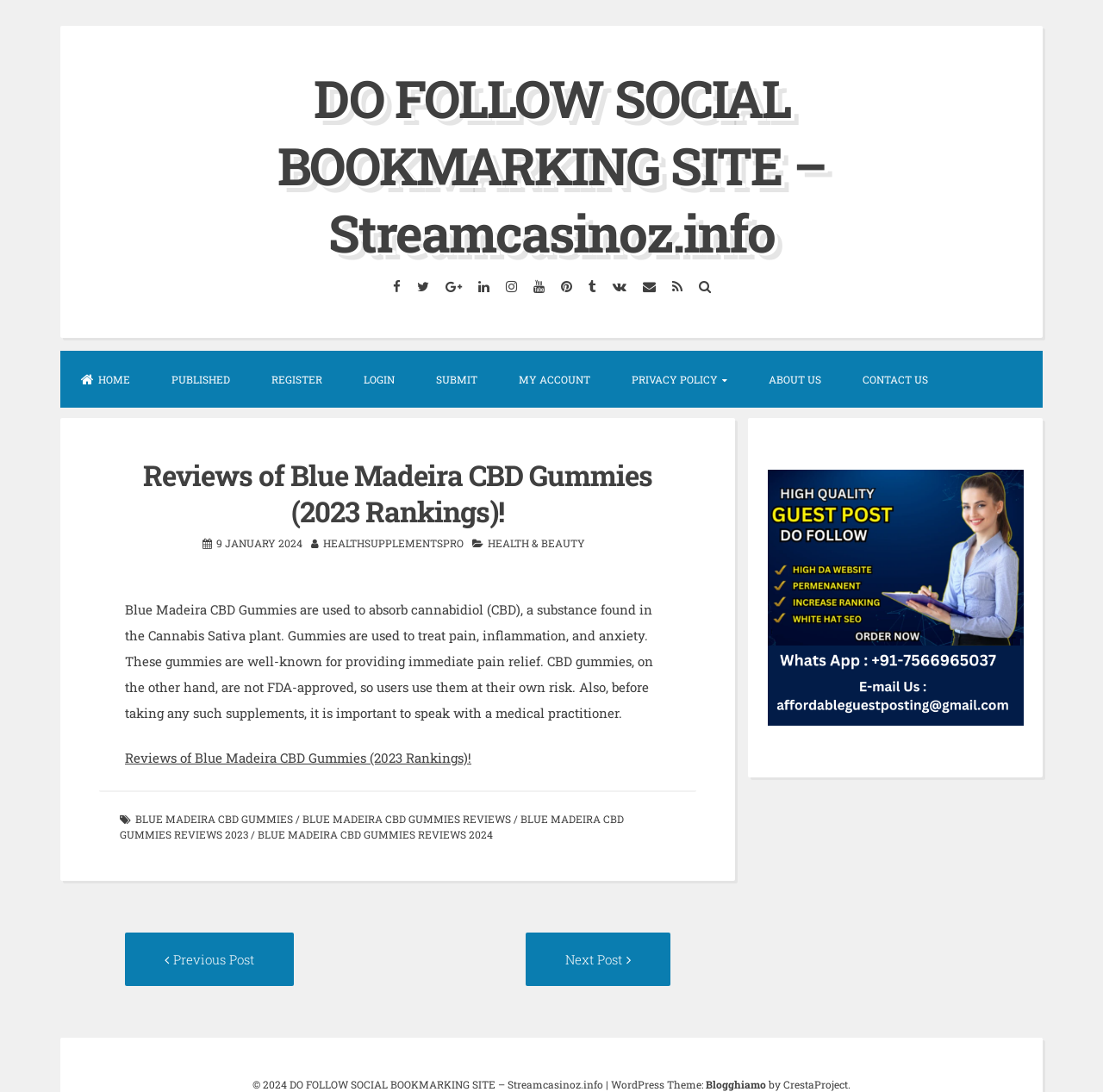Specify the bounding box coordinates of the region I need to click to perform the following instruction: "Click on Facebook link". The coordinates must be four float numbers in the range of 0 to 1, i.e., [left, top, right, bottom].

[0.35, 0.248, 0.369, 0.275]